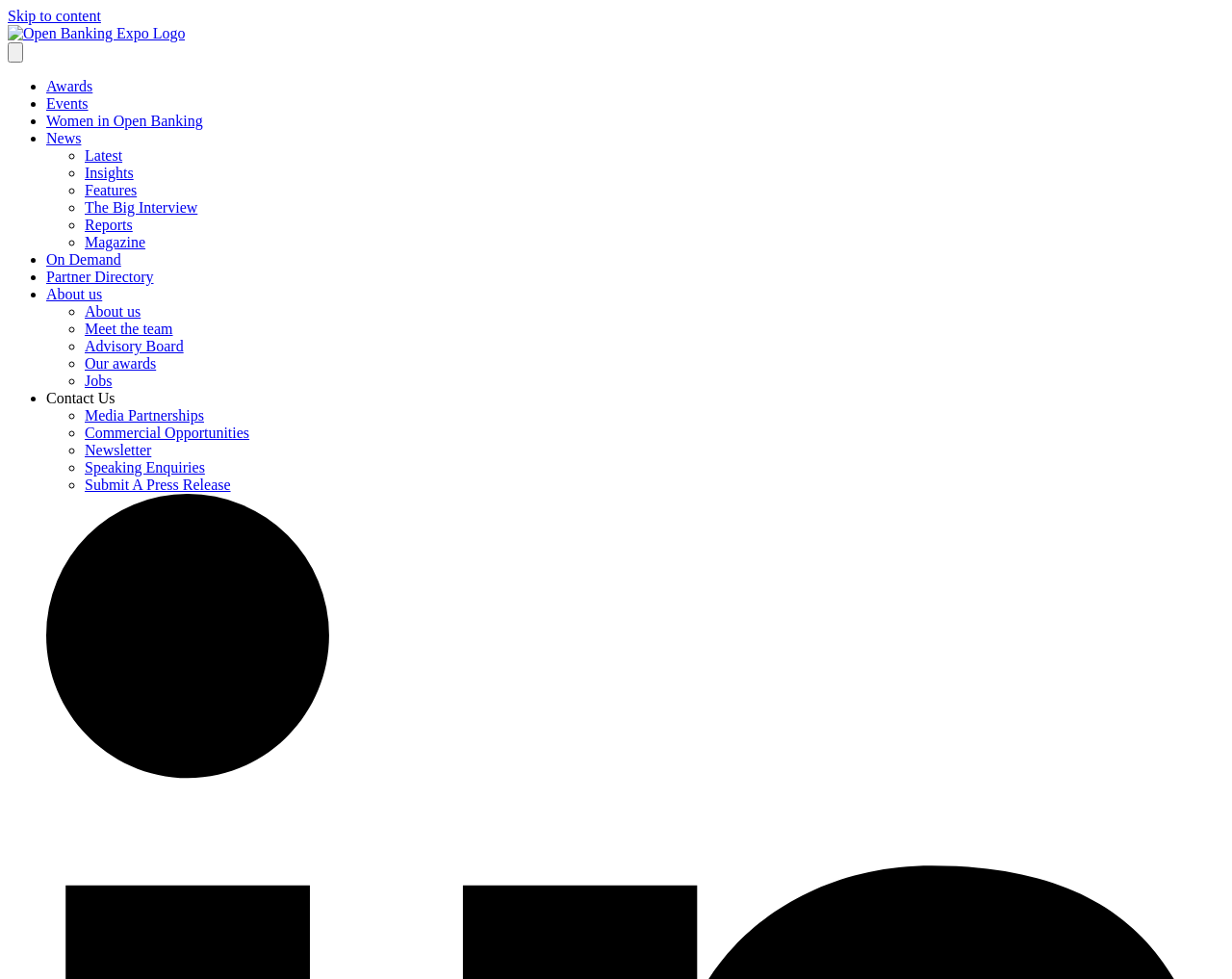What is the last item in the footer menu?
Refer to the image and provide a one-word or short phrase answer.

Submit A Press Release